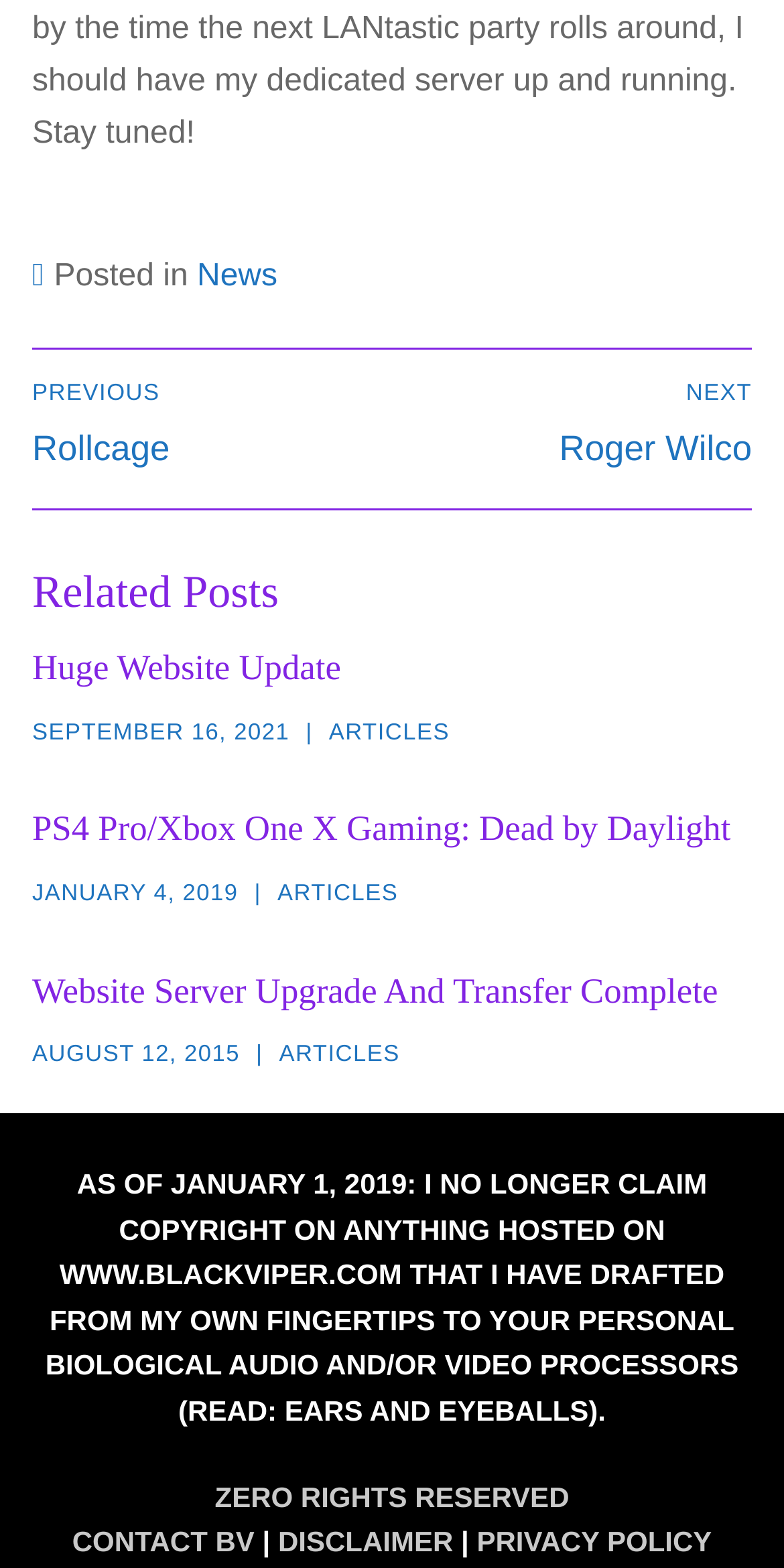Respond to the following query with just one word or a short phrase: 
What is the title of the first related post?

Huge Website Update